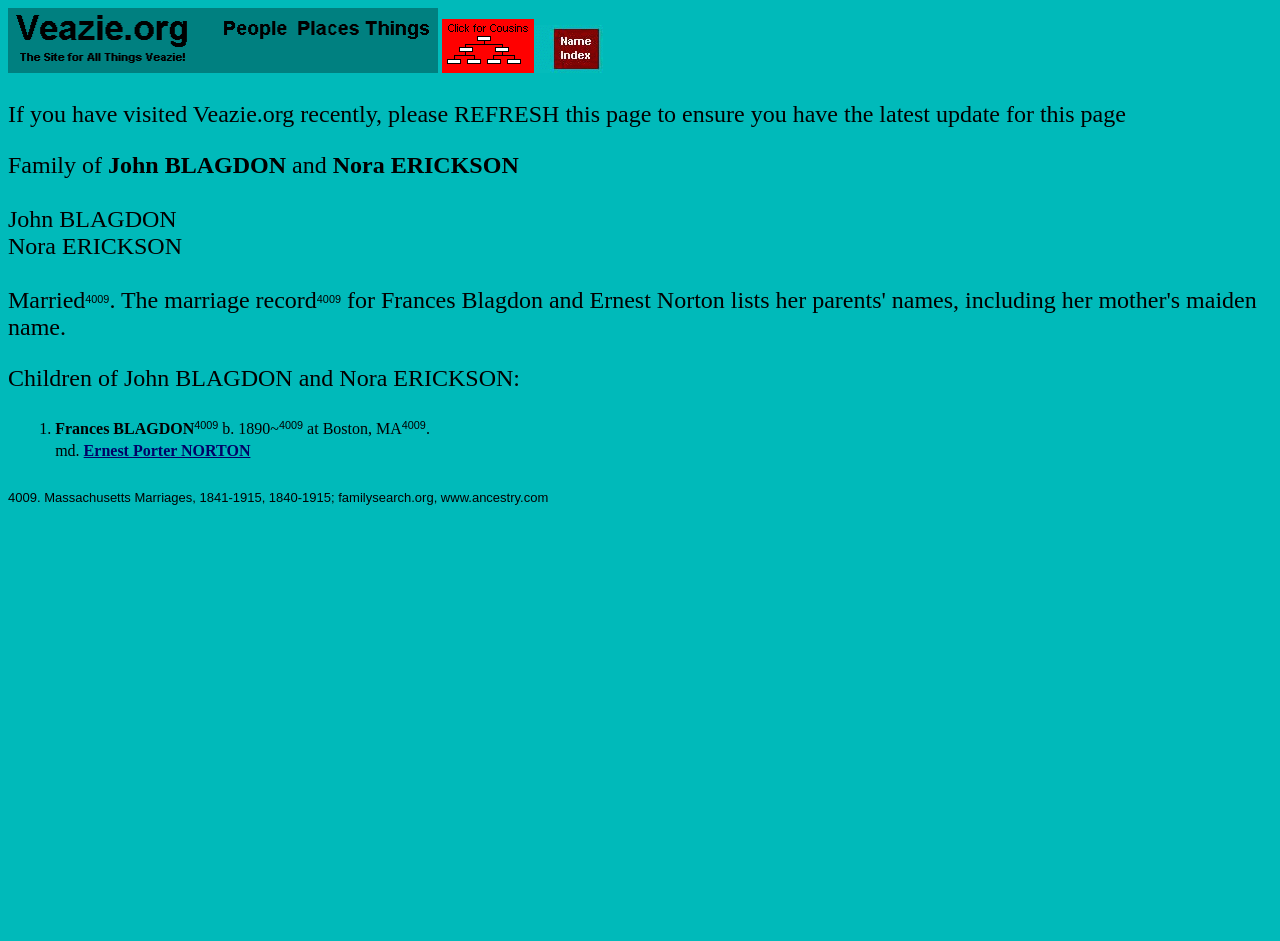Please provide a comprehensive response to the question based on the details in the image: What is the birth year of Frances BLAGDON?

From the webpage, we can see a LayoutTableCell element that says 'Frances BLAGDON4009 b. 1890~4009 at Boston, MA4009.', which indicates that Frances BLAGDON was born in 1890.